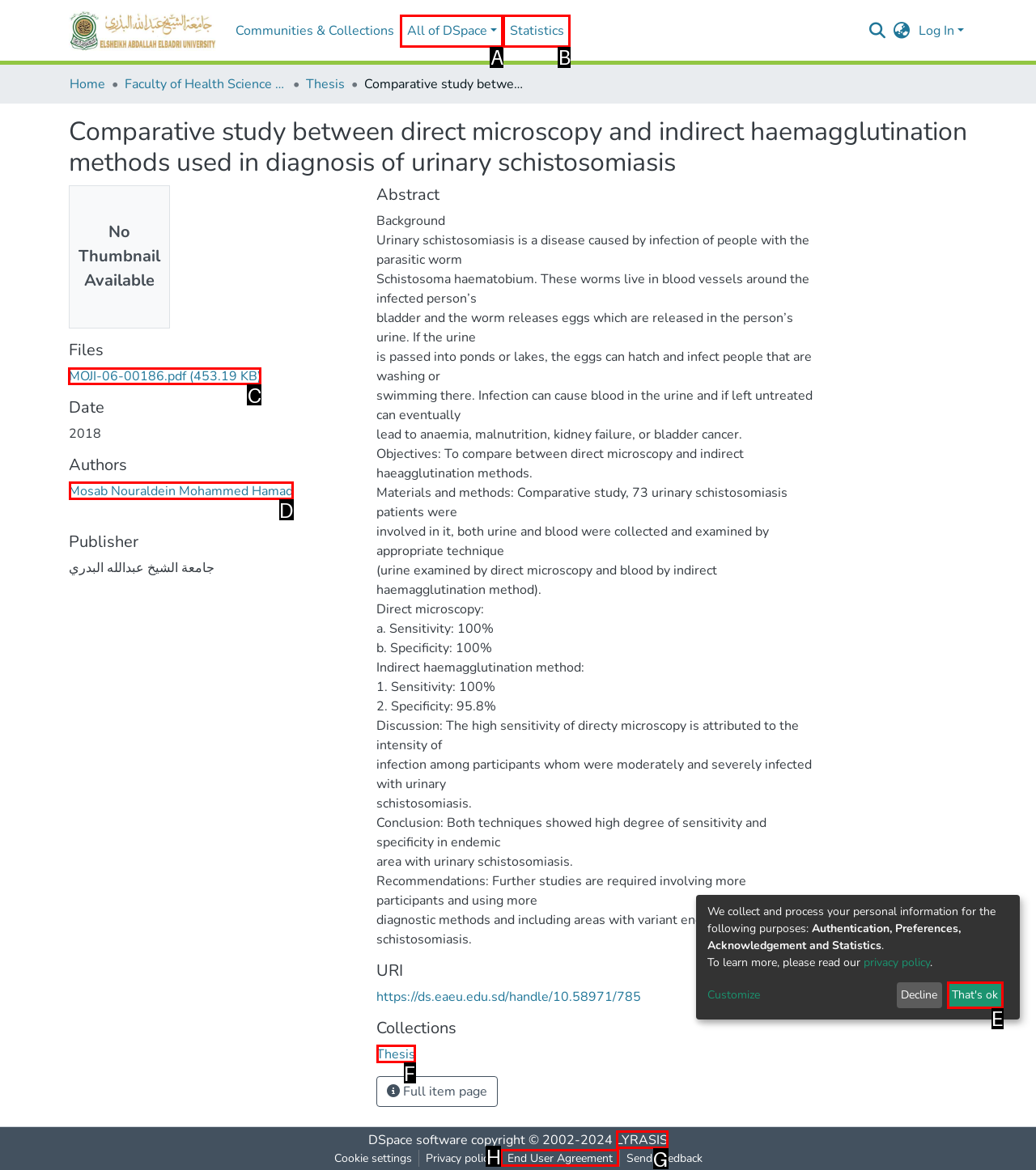Choose the letter that corresponds to the correct button to accomplish the task: Download the PDF file
Reply with the letter of the correct selection only.

C